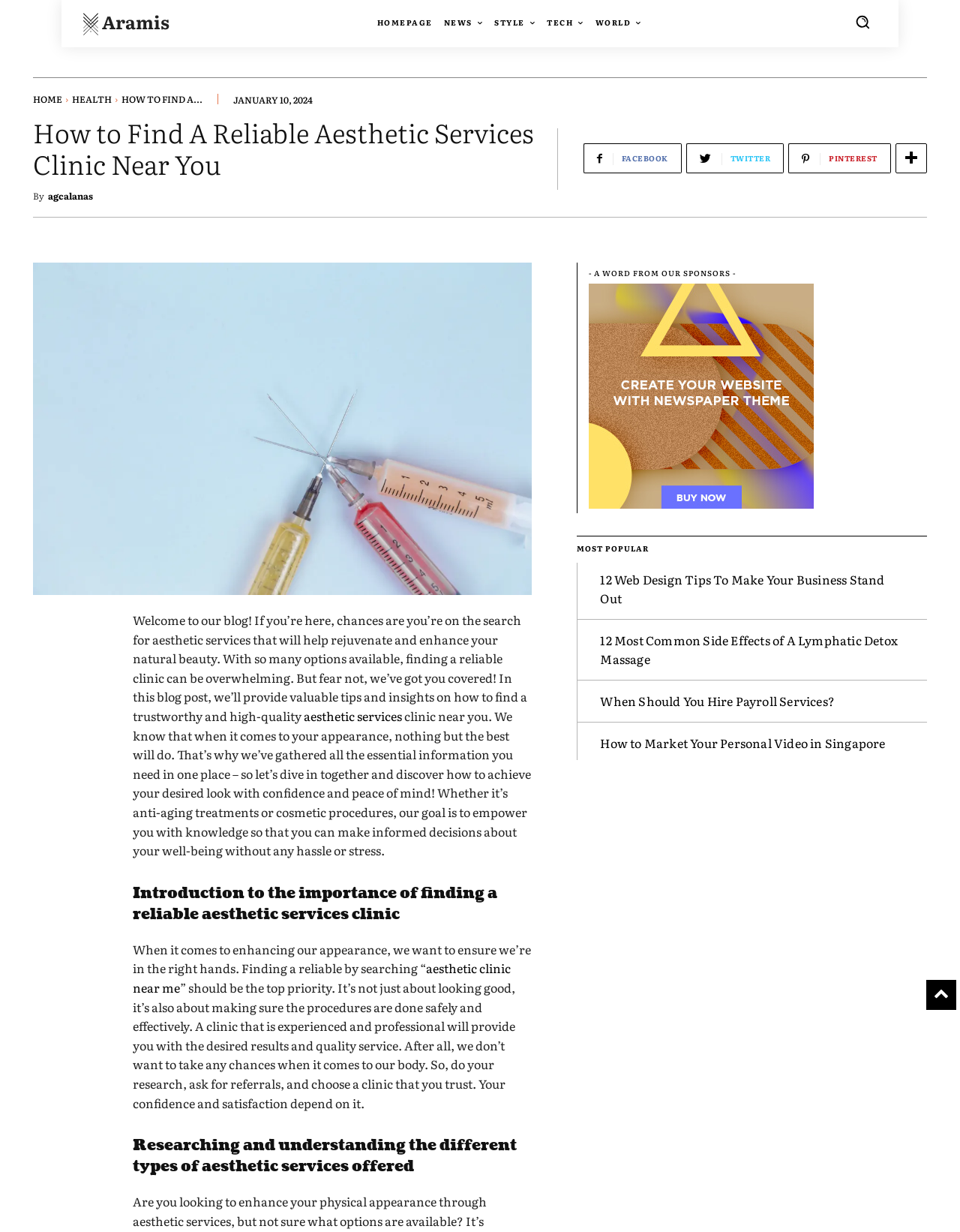Could you indicate the bounding box coordinates of the region to click in order to complete this instruction: "Learn about '12 Web Design Tips To Make Your Business Stand Out'".

[0.625, 0.463, 0.942, 0.494]